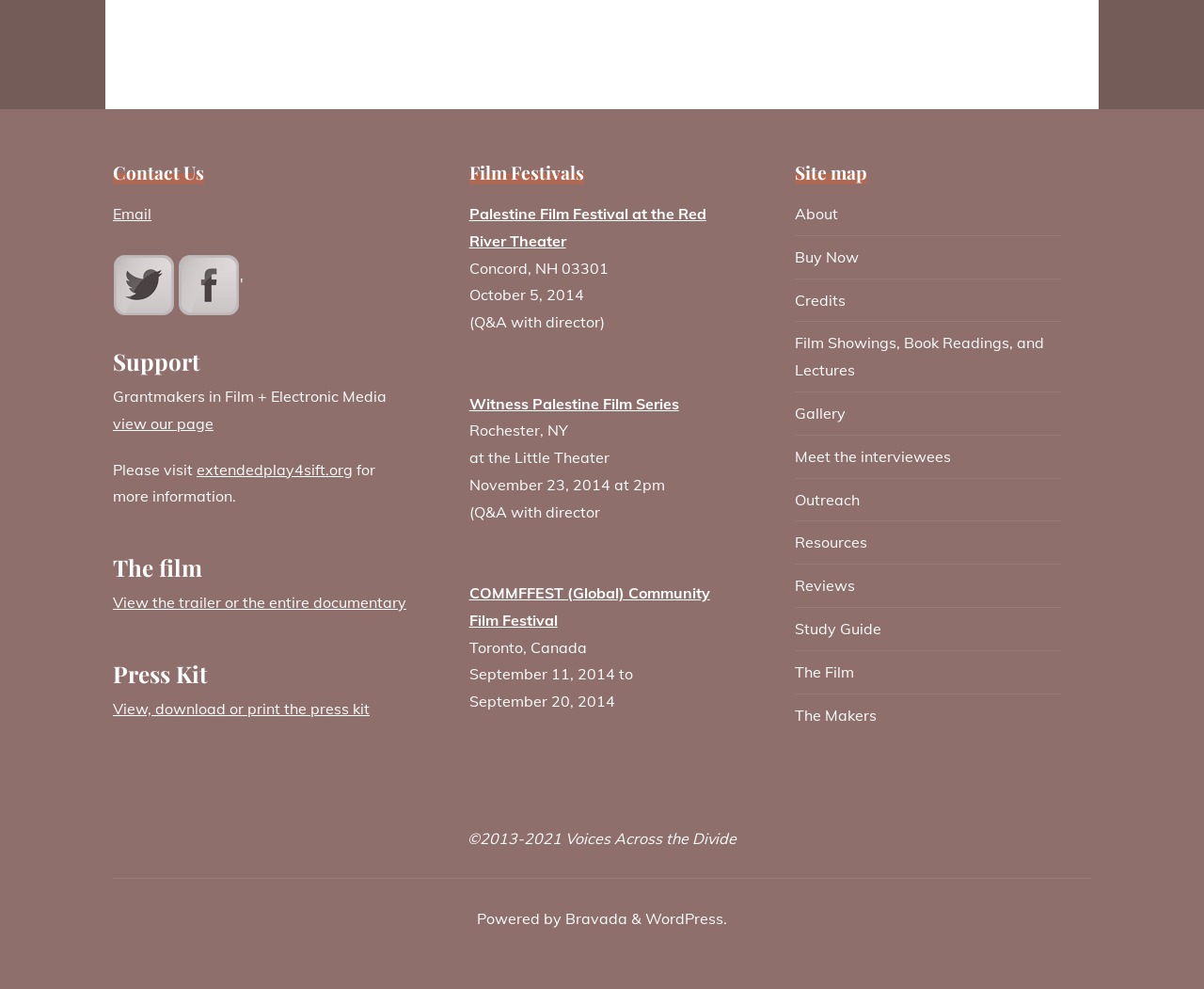What is the name of the organization behind the film?
Give a single word or phrase answer based on the content of the image.

Grantmakers in Film + Electronic Media